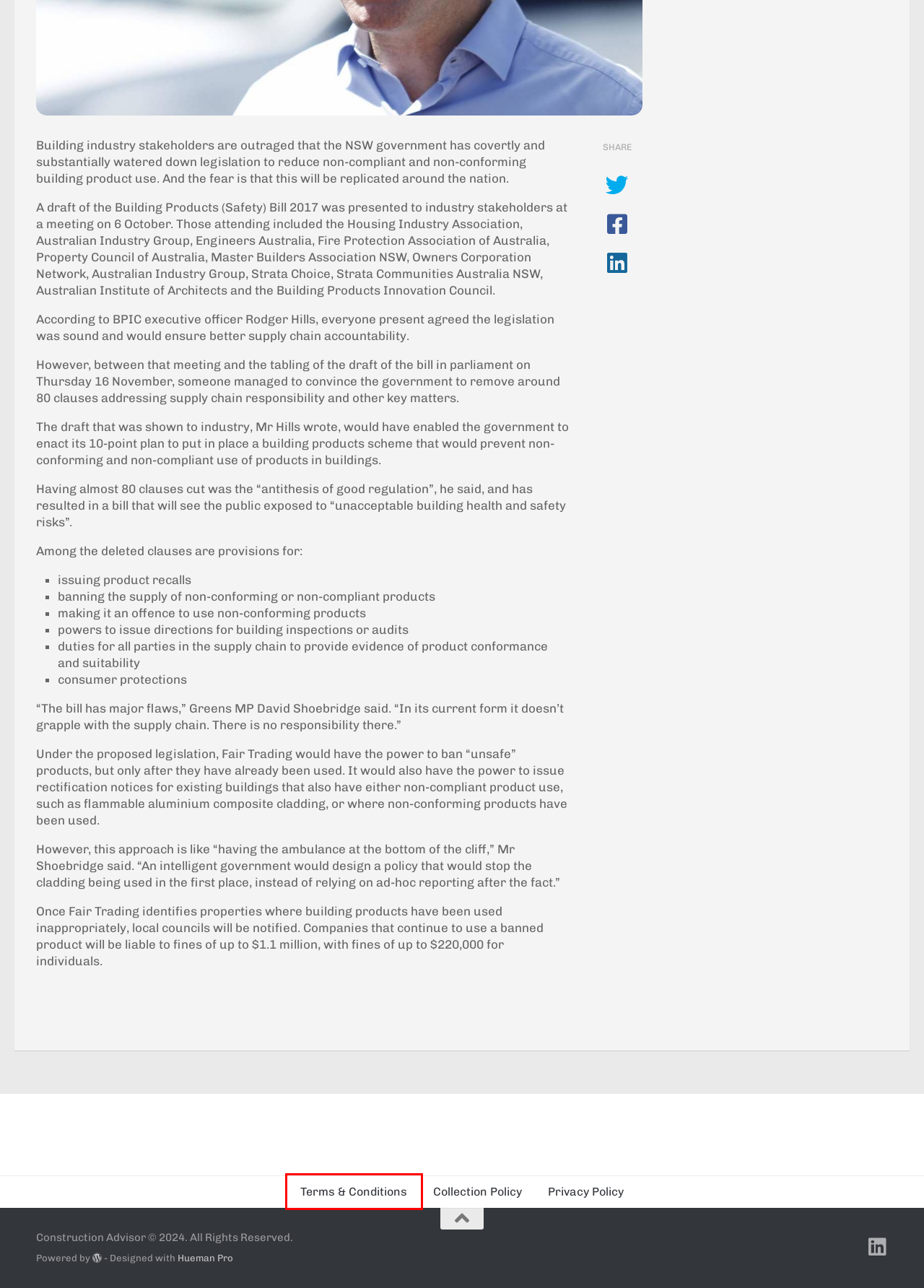Look at the given screenshot of a webpage with a red rectangle bounding box around a UI element. Pick the description that best matches the new webpage after clicking the element highlighted. The descriptions are:
A. Terms & Conditions – Construction Advisor
B. Privacy Policy – Construction Advisor
C. Organisational & Personal Wellbeing – Construction Advisor
D. Hueman Pro popular blogs / magazines theme | Press Customizr
E. Construction Advisor – Building Things Without Breaking People
F. Contact Us – Construction Advisor
G. Collection Policy – Construction Advisor
H. Blog Tool, Publishing Platform, and CMS – WordPress.org

A